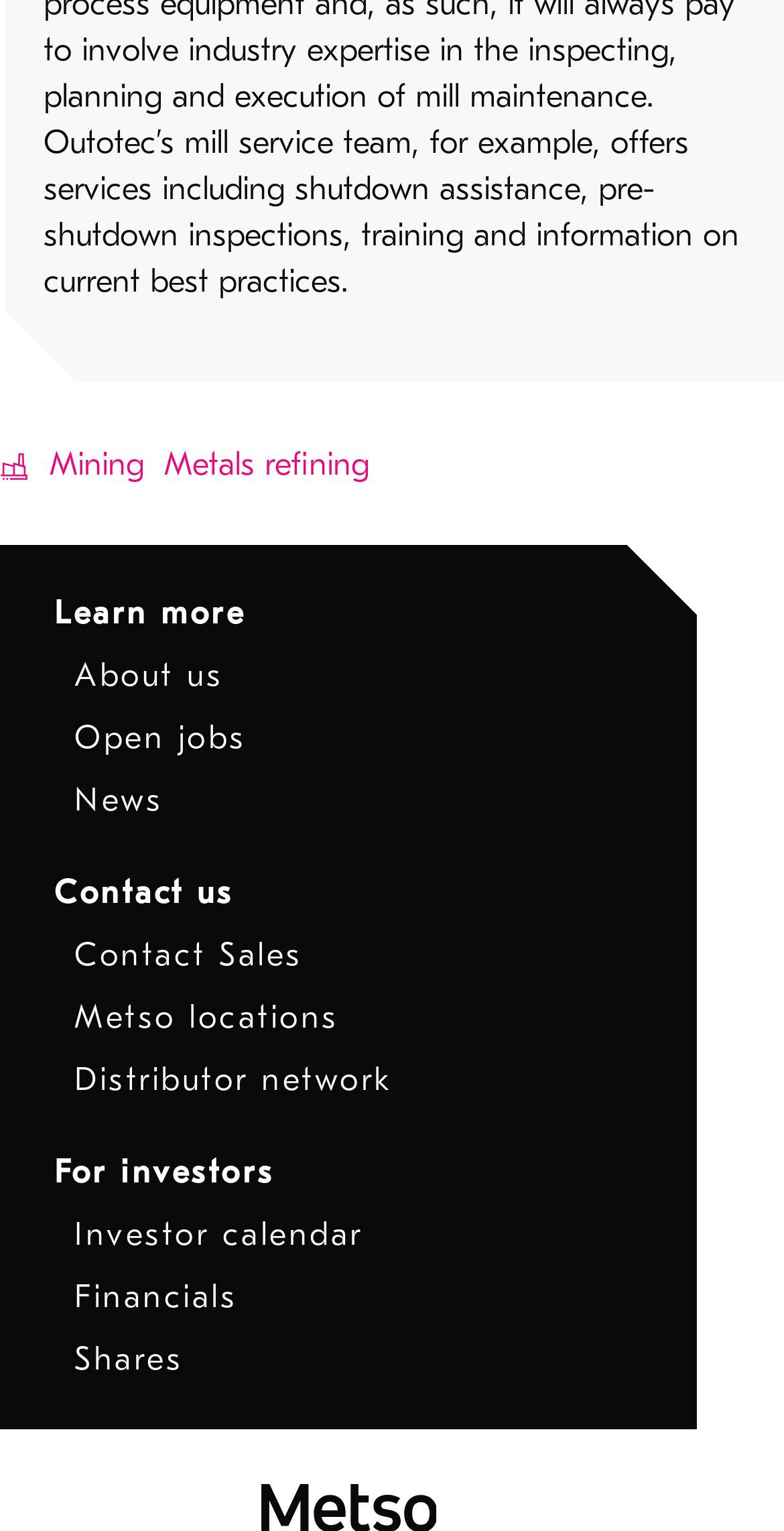Find the bounding box coordinates of the clickable element required to execute the following instruction: "View open job positions". Provide the coordinates as four float numbers between 0 and 1, i.e., [left, top, right, bottom].

[0.095, 0.47, 0.314, 0.494]